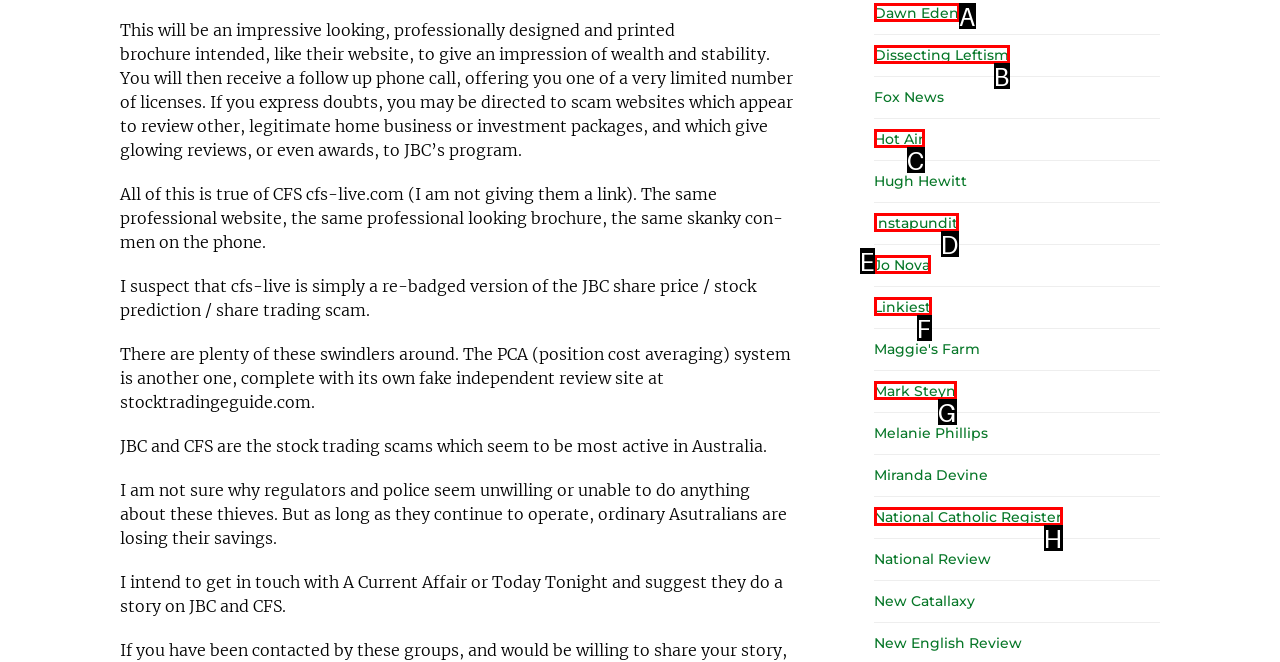Given the description: National Catholic Register, identify the corresponding option. Answer with the letter of the appropriate option directly.

H